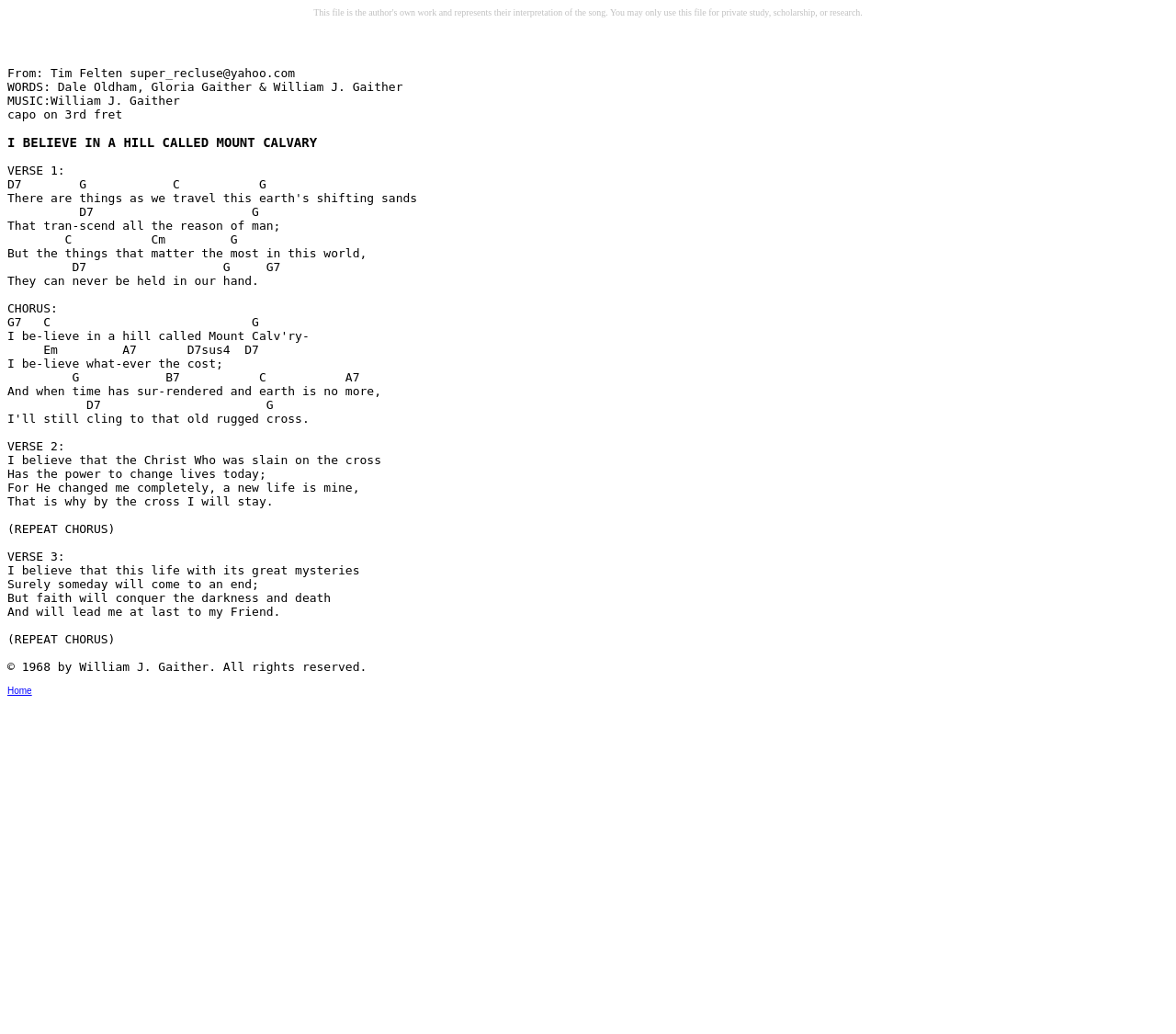Respond to the question with just a single word or phrase: 
What is the link at the bottom?

Home